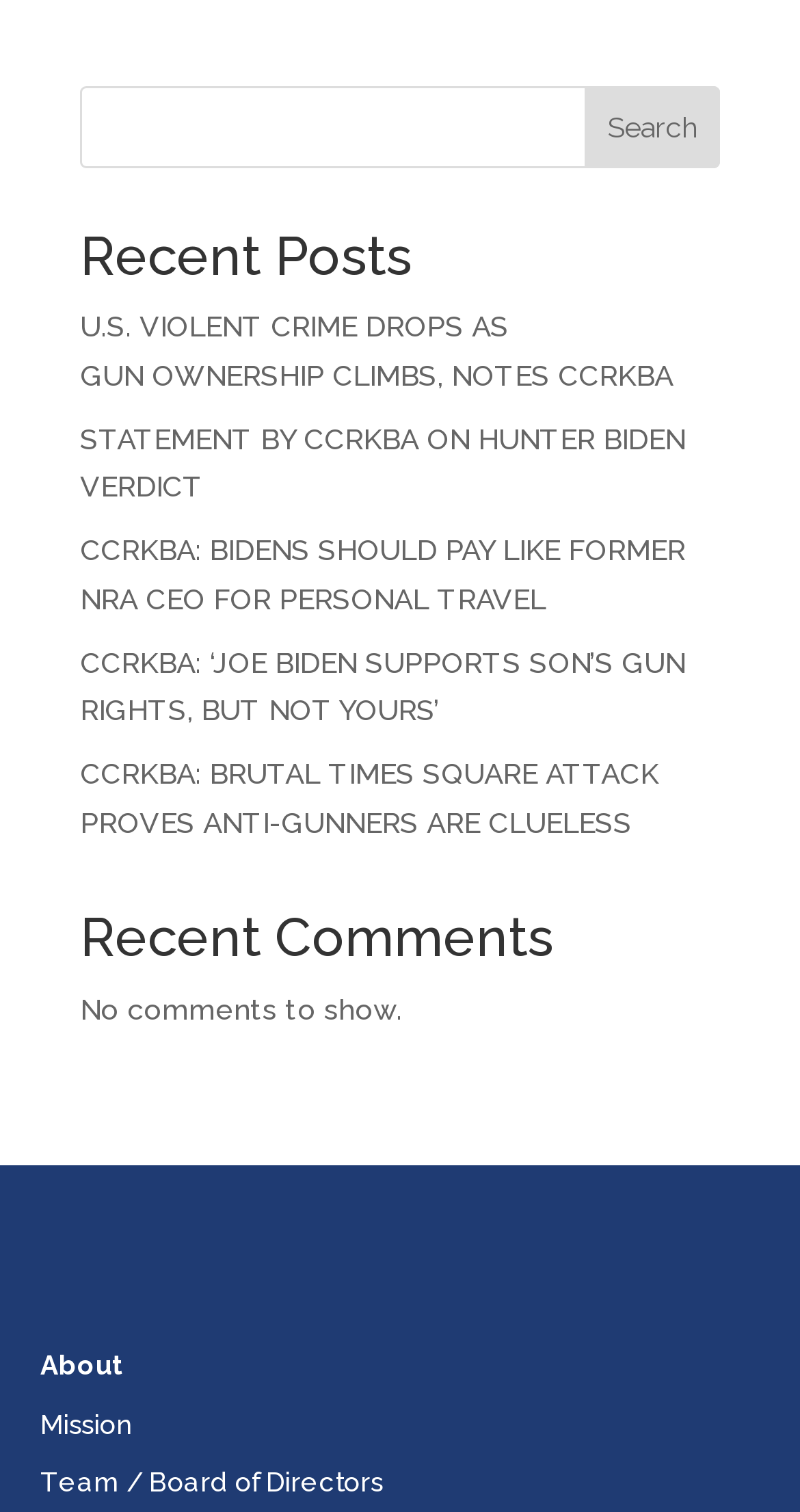What type of content is listed under 'Recent Posts'?
Answer briefly with a single word or phrase based on the image.

News articles